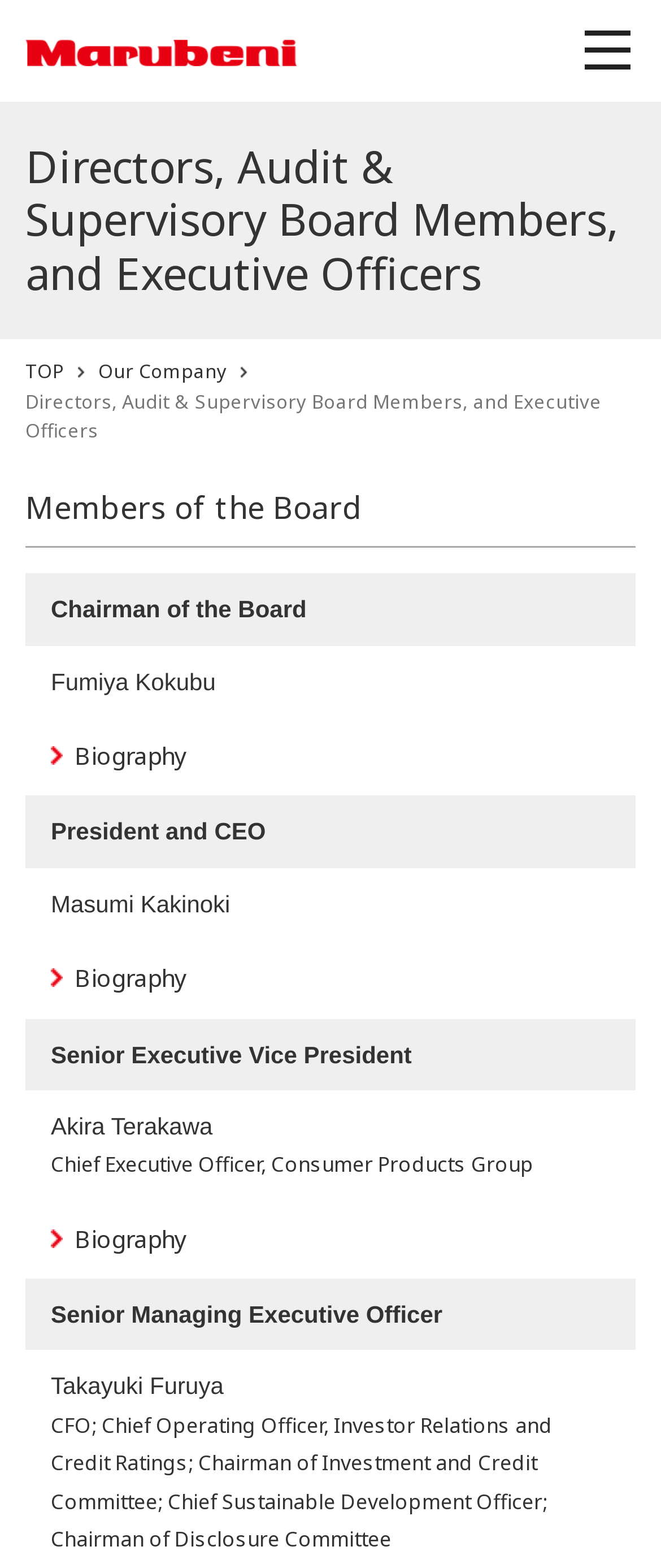Please determine the bounding box coordinates for the element with the description: "Dario Matos".

None